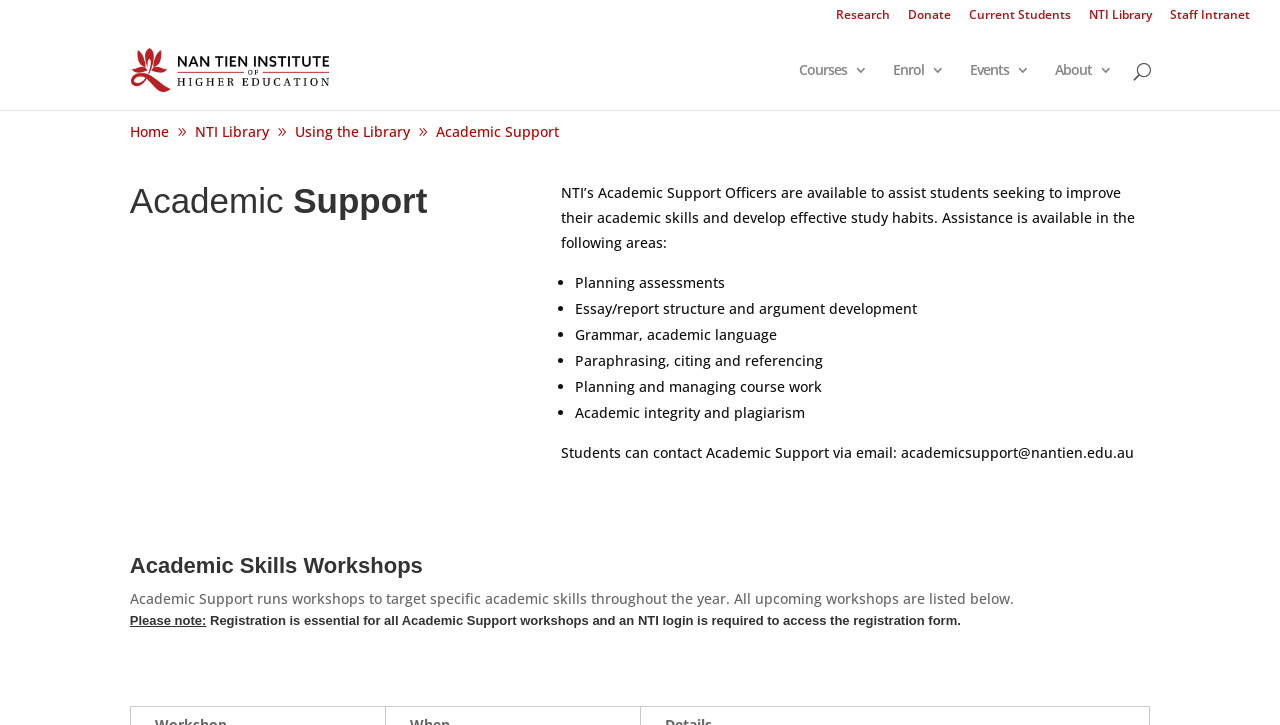Generate a detailed explanation of the webpage's features and information.

The webpage is about Academic Support at Nan Tien Institute. At the top, there is a navigation menu with links to "Research", "Donate", "Current Students", "NTI Library", and "Staff Intranet". Below this menu, there is a logo of Nan Tien Institute, accompanied by a link to the institute's homepage.

On the left side, there is a search bar with a search box and a link to "Home". Below the search bar, there are links to "NTI Library", "Using the Library", and "Academic Support", which is the current page.

The main content of the page is divided into two sections. The first section has a heading "Academic Support" and describes the role of Academic Support Officers in assisting students with improving their academic skills and developing effective study habits. The section lists the areas where assistance is available, including planning assessments, essay/report structure and argument development, grammar, academic language, paraphrasing, citing and referencing, planning and managing coursework, and academic integrity and plagiarism.

The second section has a heading "Academic Skills Workshops" and announces that Academic Support runs workshops to target specific academic skills throughout the year. It informs students that all upcoming workshops are listed below and notes that registration is essential for all workshops, requiring an NTI login to access the registration form.